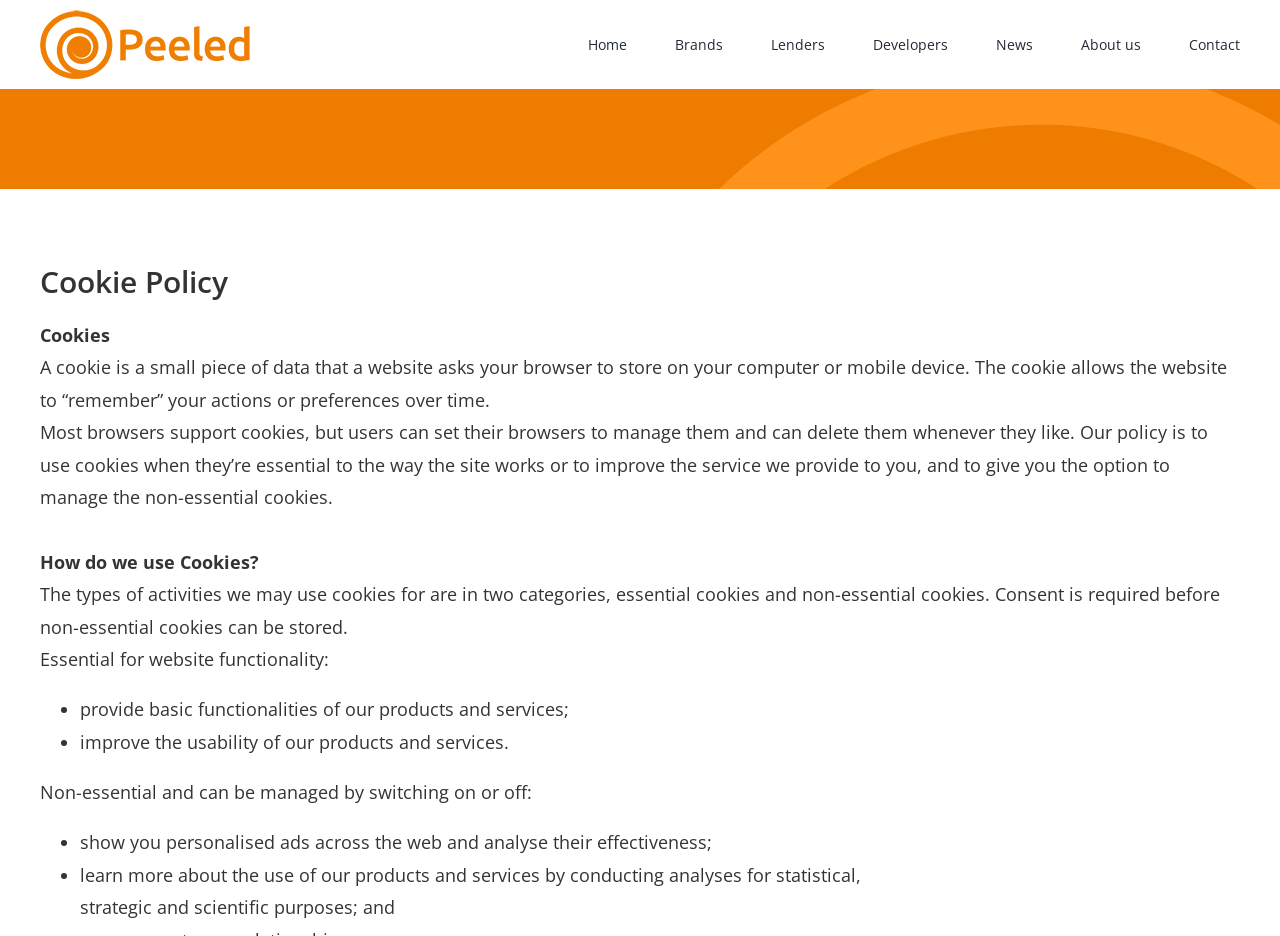Give a full account of the webpage's elements and their arrangement.

This webpage is about the Cookie Policy of Peeled. At the top left corner, there is a Peeled logo, which is an image linked to the Peeled website. Next to the logo, there is a main menu navigation bar with links to various sections of the website, including Home, Brands, Lenders, Developers, News, About us, and Contact.

Below the navigation bar, there is a page title bar with a heading that reads "Cookie Policy". Underneath the heading, there is a brief introduction to what cookies are, explaining that they are small pieces of data stored on a user's computer or mobile device by a website.

The main content of the page is divided into sections, with headings and paragraphs of text. The first section explains how cookies are used on the website, stating that they are used when essential to the website's functionality or to improve the service provided to users. The section also mentions that users can manage non-essential cookies.

The next section, "How do we use Cookies?", explains that cookies are used for two categories of activities: essential cookies and non-essential cookies. It states that consent is required before non-essential cookies can be stored.

The following sections list the types of activities that cookies are used for, divided into essential and non-essential categories. The essential category includes providing basic functionalities of products and services, and improving the usability of products and services. The non-essential category includes showing personalized ads, analyzing their effectiveness, and conducting statistical, strategic, and scientific analyses.